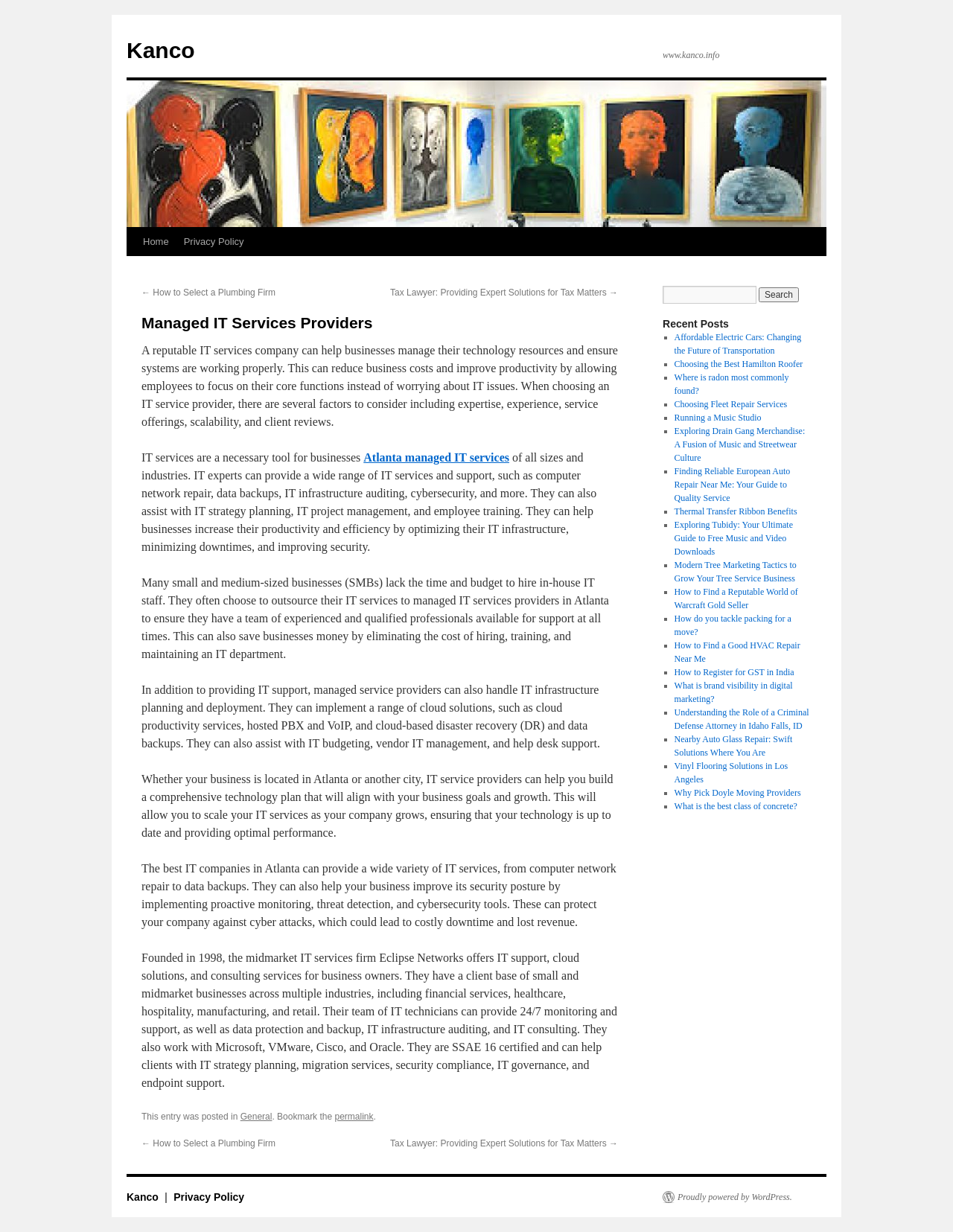Please provide a comprehensive response to the question below by analyzing the image: 
What is the function of the search box?

The search box is located in the top-right corner of the webpage, and its function is to allow users to search the website for specific content or keywords, which can be entered in the textbox and submitted by clicking the 'Search' button.